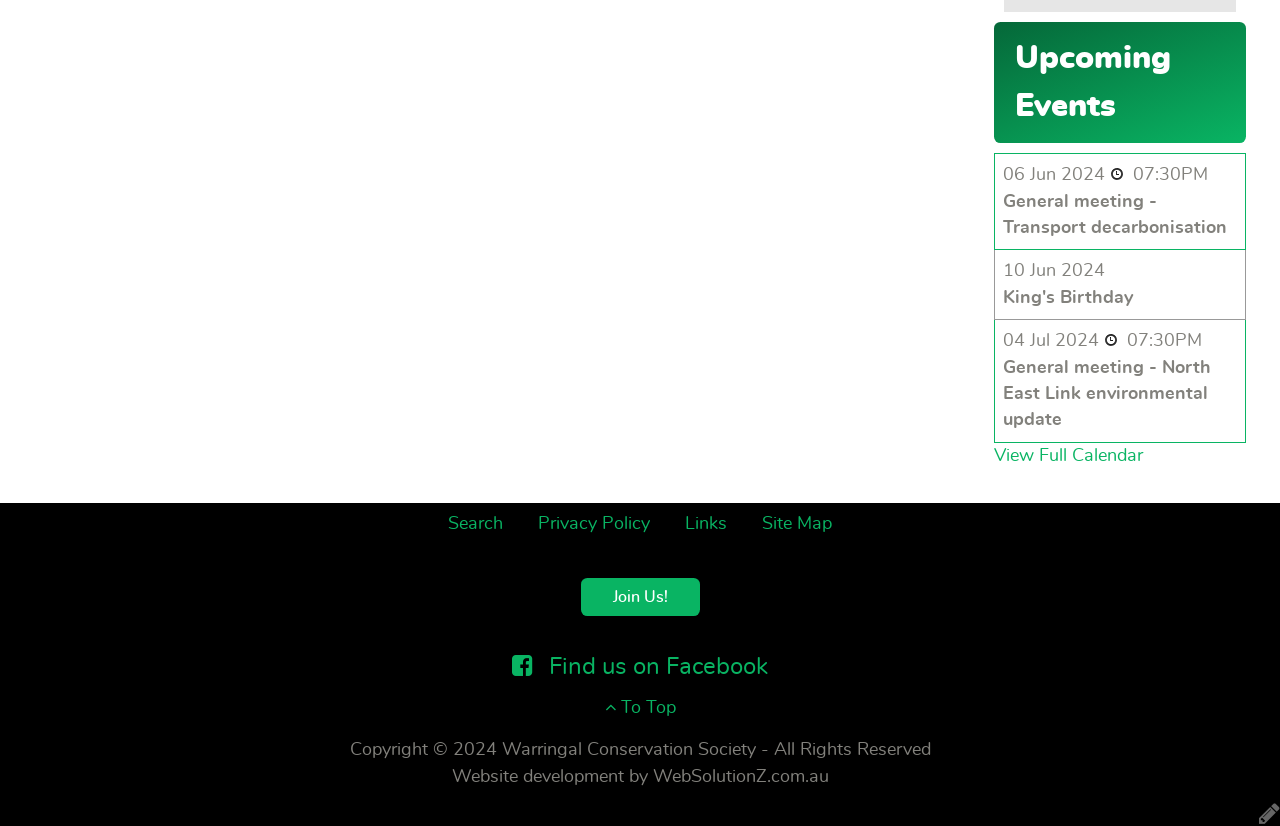Locate the bounding box coordinates of the area that needs to be clicked to fulfill the following instruction: "Join us". The coordinates should be in the format of four float numbers between 0 and 1, namely [left, top, right, bottom].

[0.454, 0.699, 0.546, 0.746]